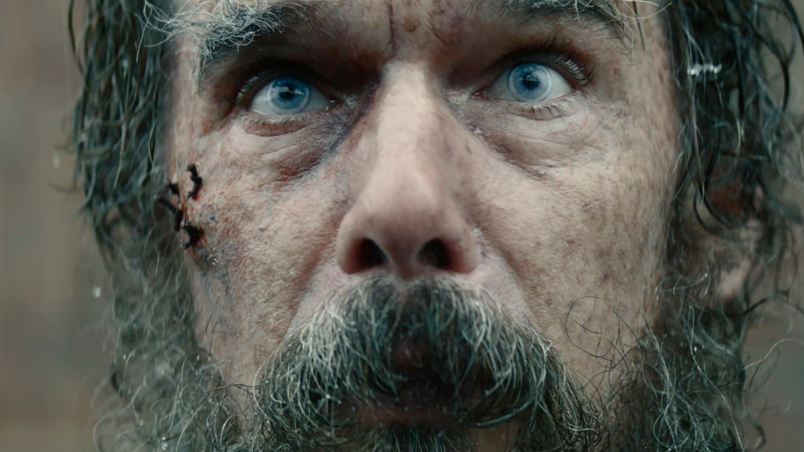What is the texture of Ethan Hawke's facial hair? Look at the image and give a one-word or short phrase answer.

Rugged